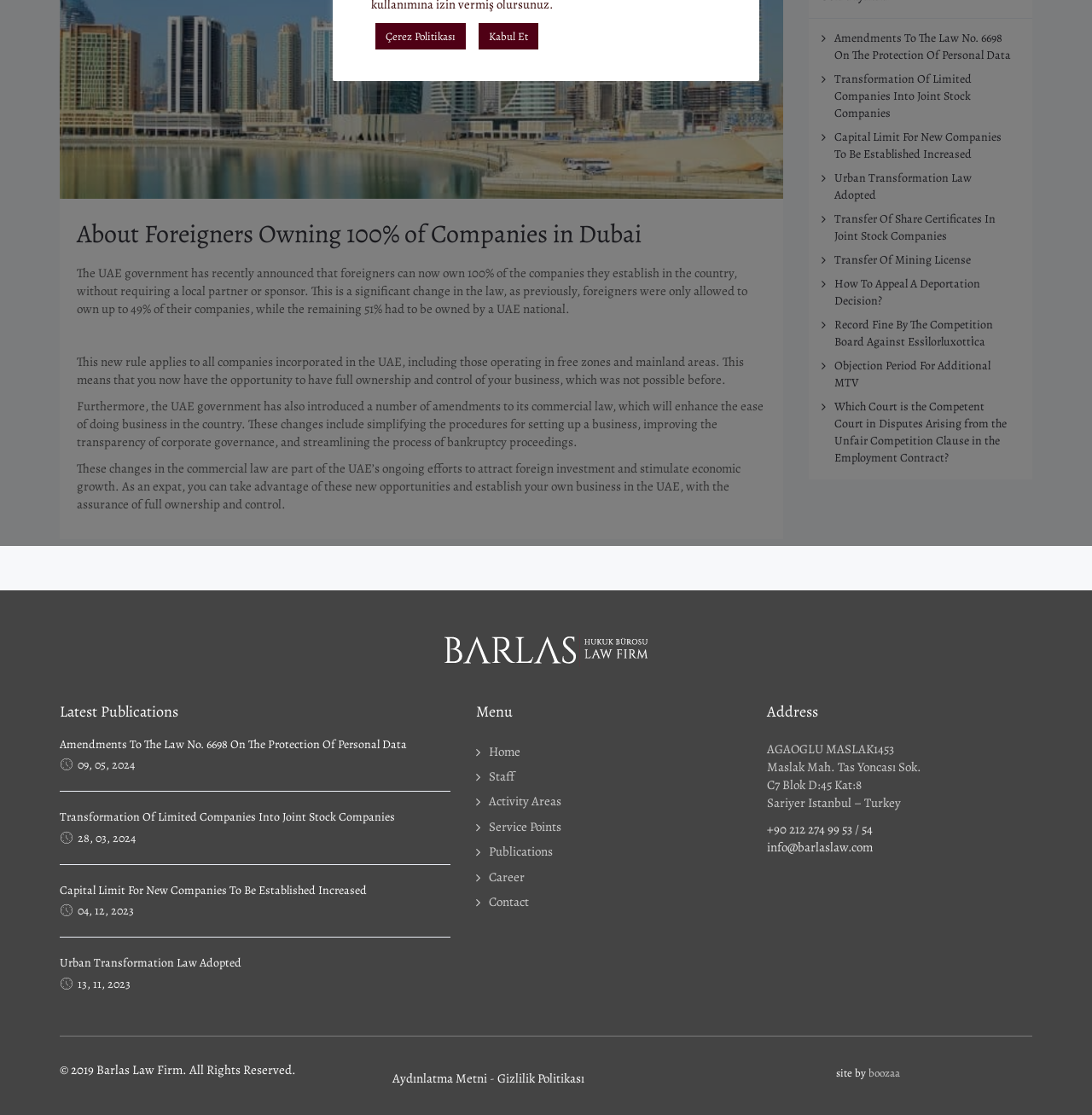Locate the bounding box coordinates for the element described below: "Service Points". The coordinates must be four float values between 0 and 1, formatted as [left, top, right, bottom].

[0.447, 0.734, 0.514, 0.749]